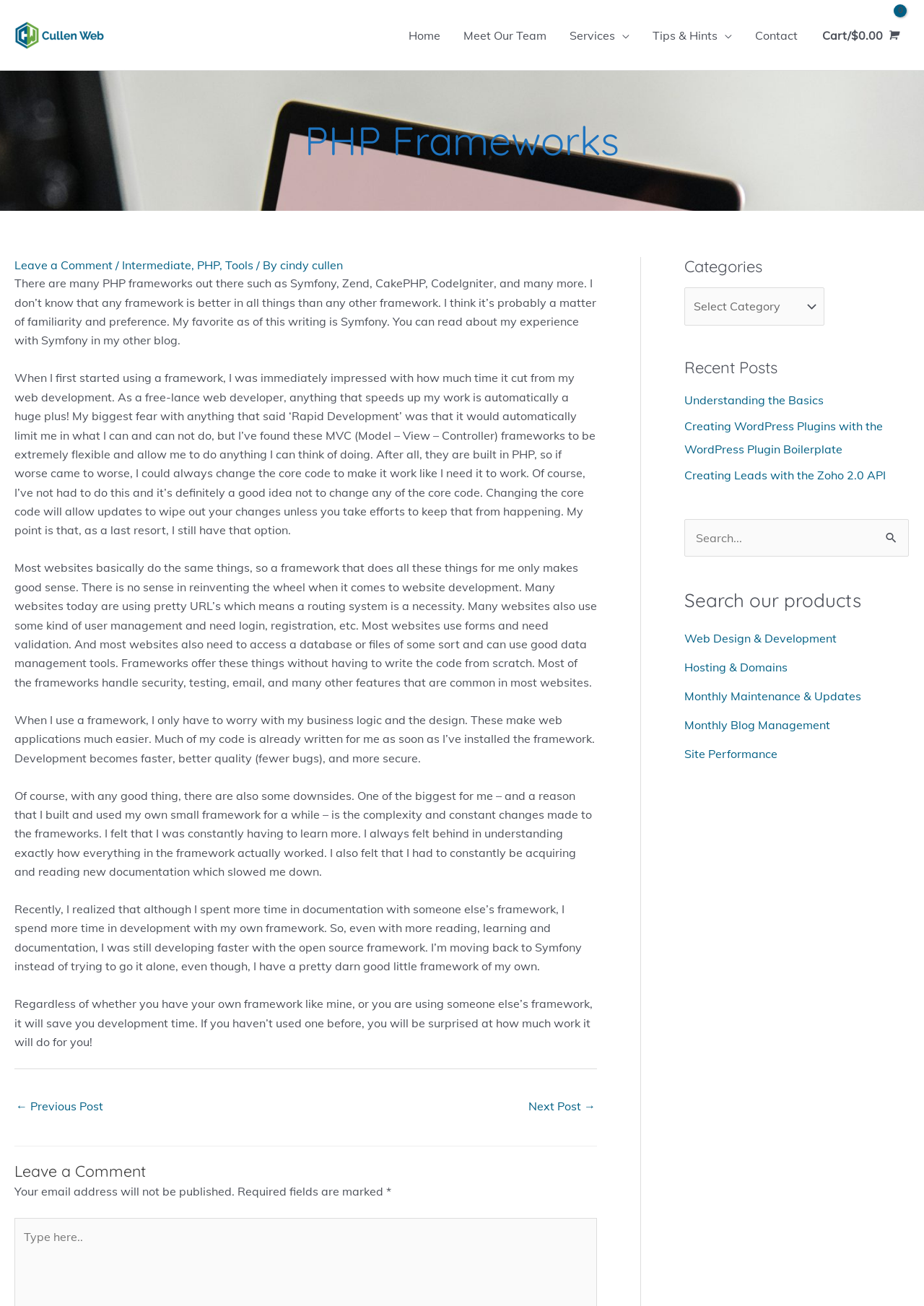Please identify the bounding box coordinates of the element I should click to complete this instruction: 'Leave a comment'. The coordinates should be given as four float numbers between 0 and 1, like this: [left, top, right, bottom].

[0.016, 0.197, 0.122, 0.208]